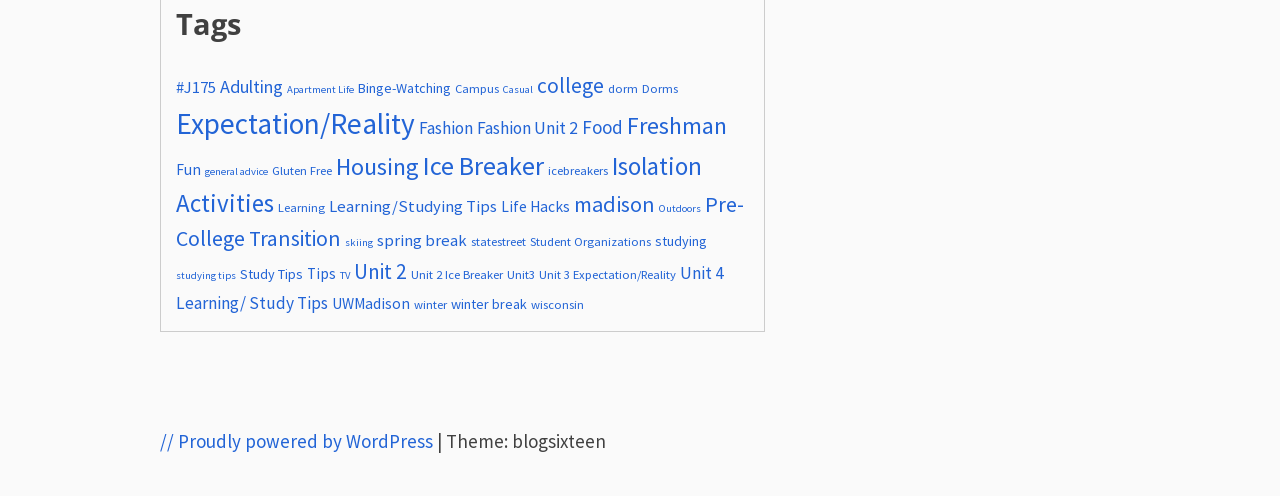What is the main topic of the webpage?
Analyze the image and deliver a detailed answer to the question.

The webpage appears to be a collection of links related to college life, with categories such as 'Adulting', 'Apartment Life', 'Binge-Watching', and 'College', suggesting that the main topic of the webpage is college life.